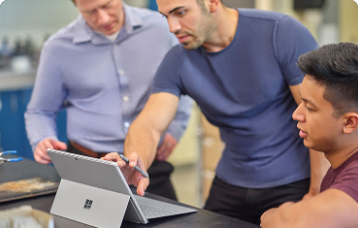How many individuals are in the discussion?
Please answer using one word or phrase, based on the screenshot.

three